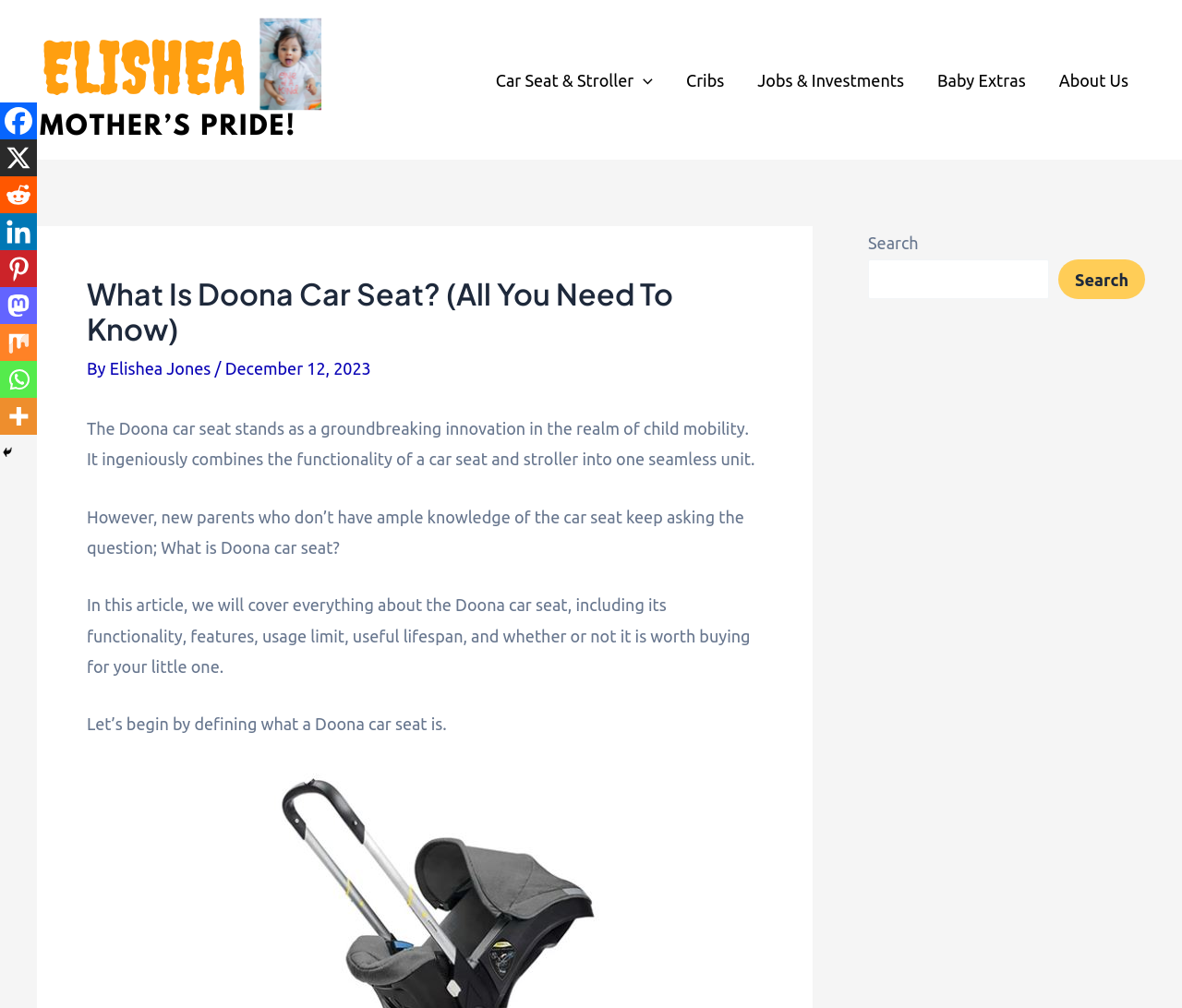Refer to the screenshot and give an in-depth answer to this question: What is the purpose of the search bar?

I determined the answer by looking at the search bar located at the top-right corner of the webpage, which has a placeholder text 'Search' and a search button. This suggests that the purpose of the search bar is to allow users to search the website for specific content.